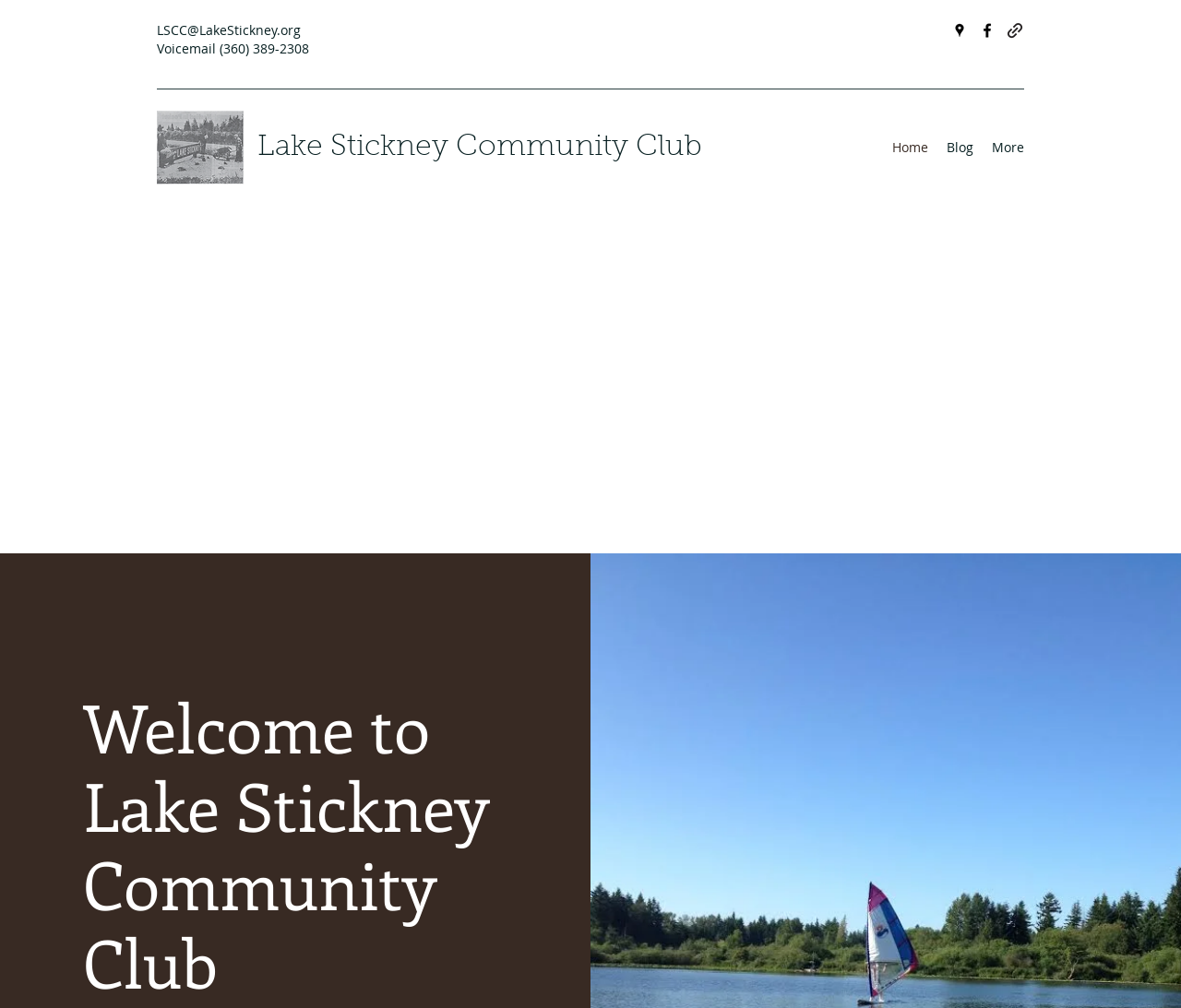Please answer the following question as detailed as possible based on the image: 
What is the name of the image at the top left of the page?

I found the image name by looking at the link element with the text 'LakeStickneySign.png' which is located at the top left of the page.